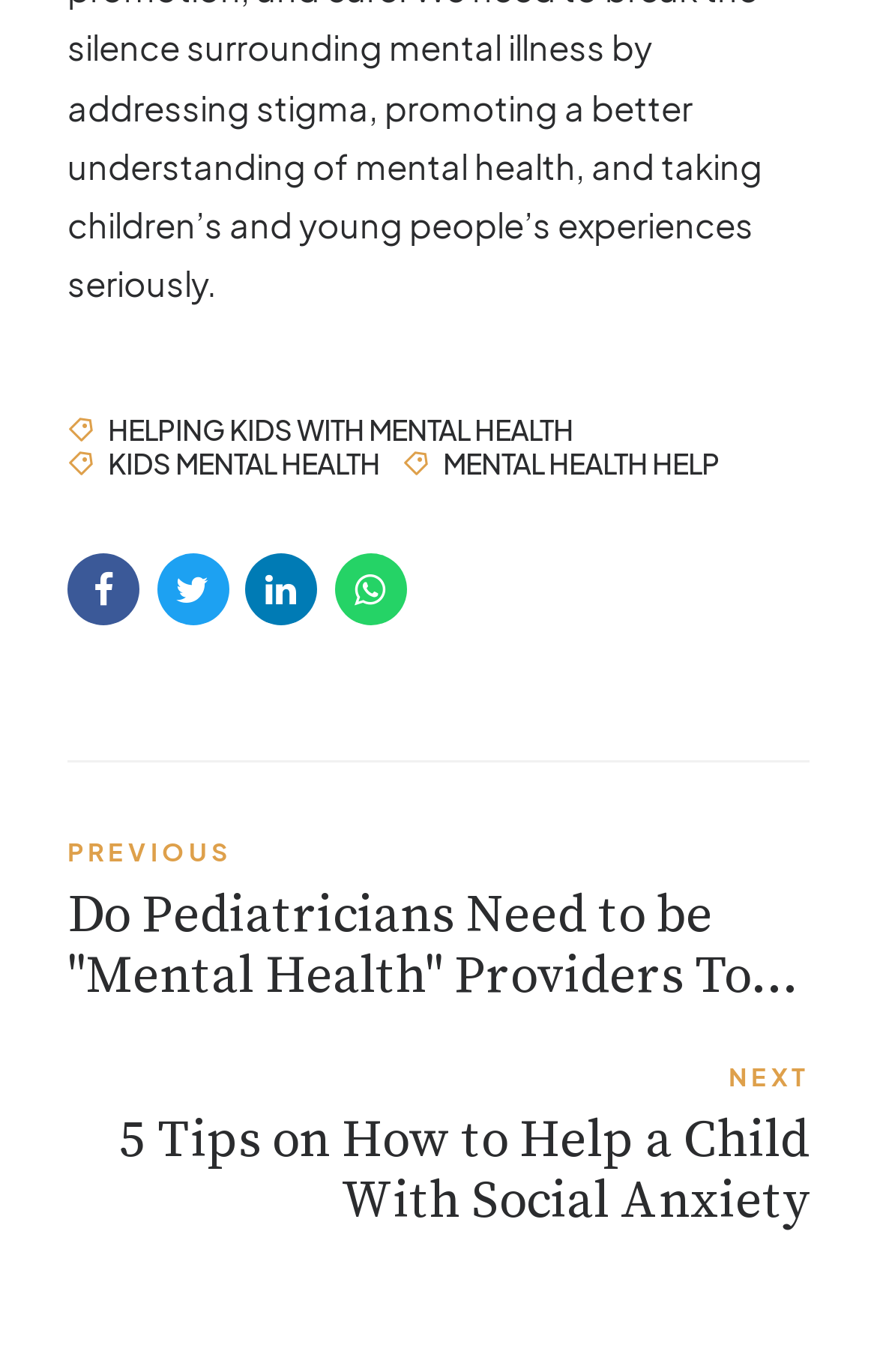Respond to the following question with a brief word or phrase:
How many navigation links are there at the bottom?

2